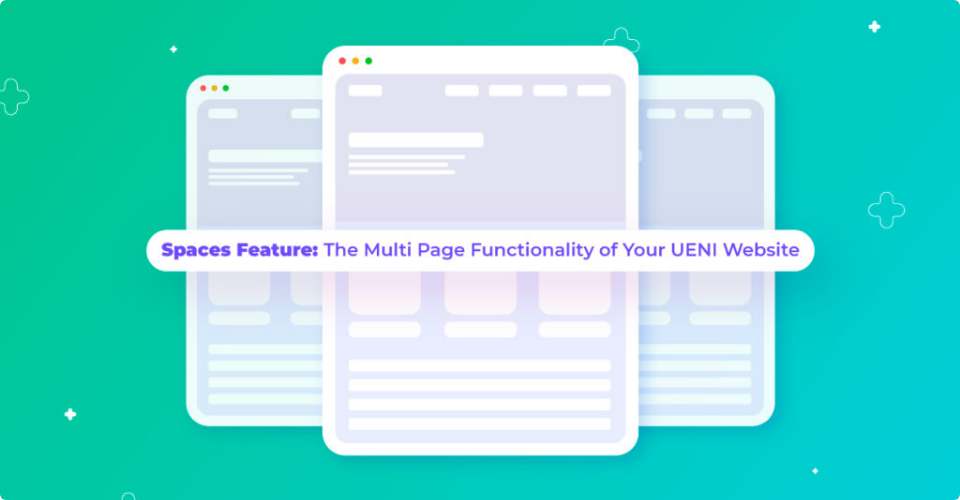Generate an elaborate caption that covers all aspects of the image.

The image showcases an illustration representing the "Spaces Feature: The Multi Page Functionality of Your UENI Website." In the foreground, three pages of a website interface are stacked, slightly overlapping, creating a visually appealing depth effect. Each page is depicted with simplified content layouts and placeholder text, symbolizing the structure of multiple web pages. The title of the feature is prominently displayed in bold, vibrant text across the center, emphasizing the importance of this functionality in enhancing user experience. The background is a soothing gradient of teal, adorned with subtle decorative elements, further highlighting the contemporary design of modern websites. This imagery supports the overall theme of user-friendly navigation and innovative website design as part of UENI’s offerings.